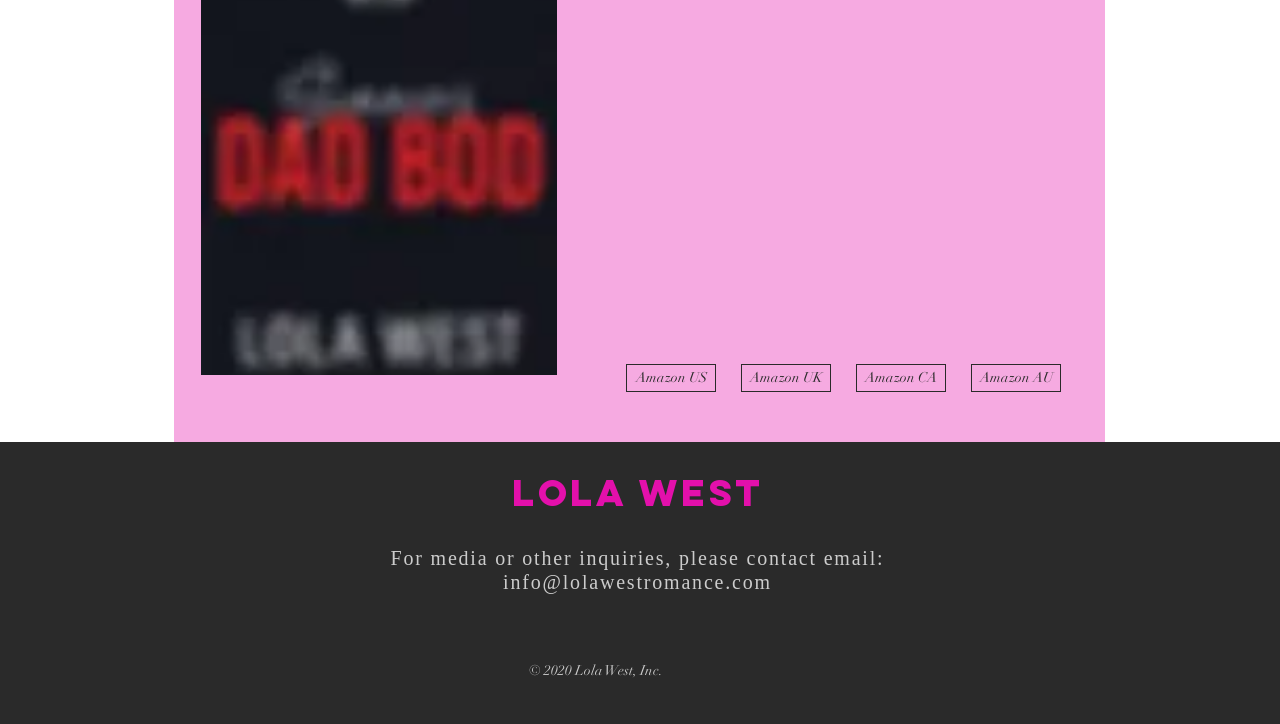What is the name of the author?
Respond to the question with a single word or phrase according to the image.

Lola West